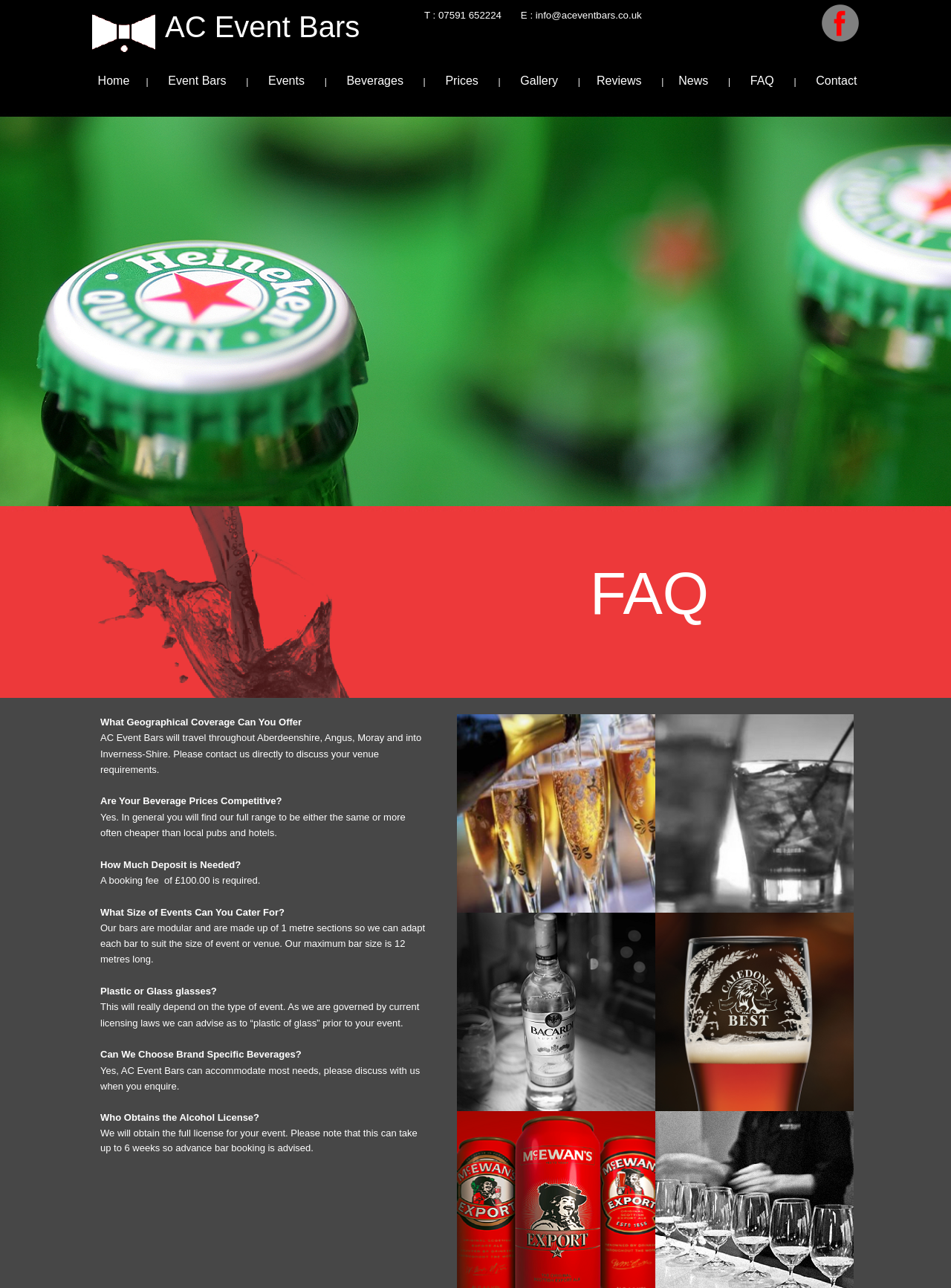Select the bounding box coordinates of the element I need to click to carry out the following instruction: "Click the 'info@aceventbars.co.uk' email link".

[0.563, 0.008, 0.678, 0.016]